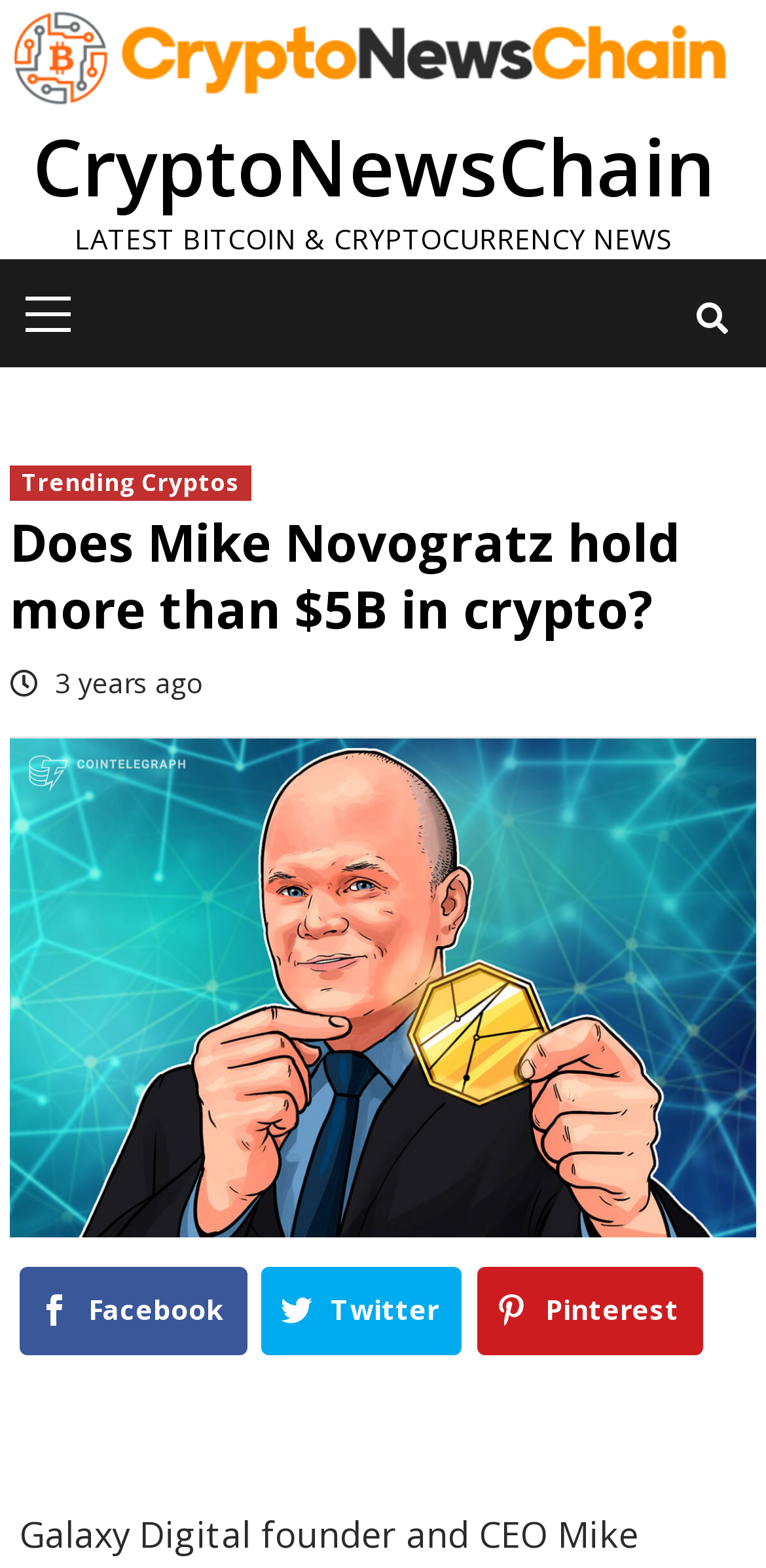Please identify the bounding box coordinates of the element on the webpage that should be clicked to follow this instruction: "Open the primary menu". The bounding box coordinates should be given as four float numbers between 0 and 1, formatted as [left, top, right, bottom].

[0.013, 0.166, 0.231, 0.235]